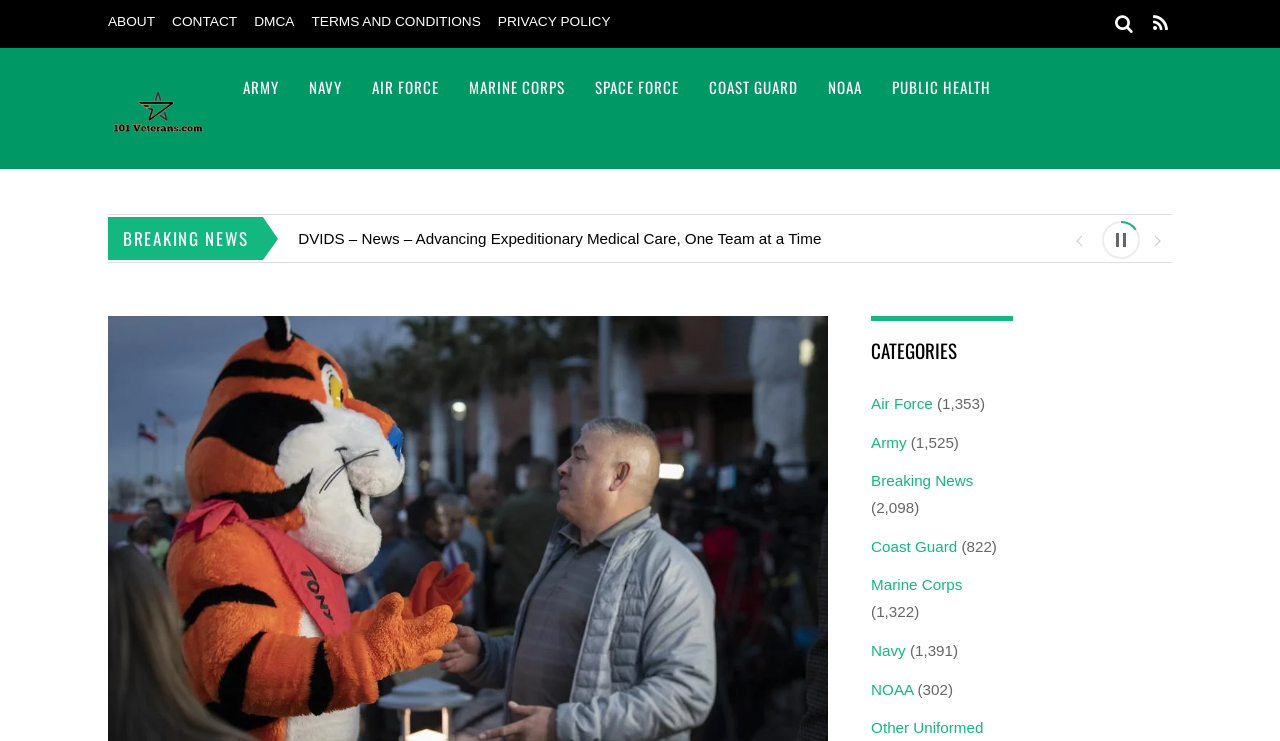How many military branches are listed?
Based on the image, answer the question in a detailed manner.

The military branches are listed horizontally below the 'BREAKING NEWS' heading. There are six links: 'ARMY', 'NAVY', 'AIR FORCE', 'MARINE CORPS', 'SPACE FORCE', and 'COAST GUARD'.